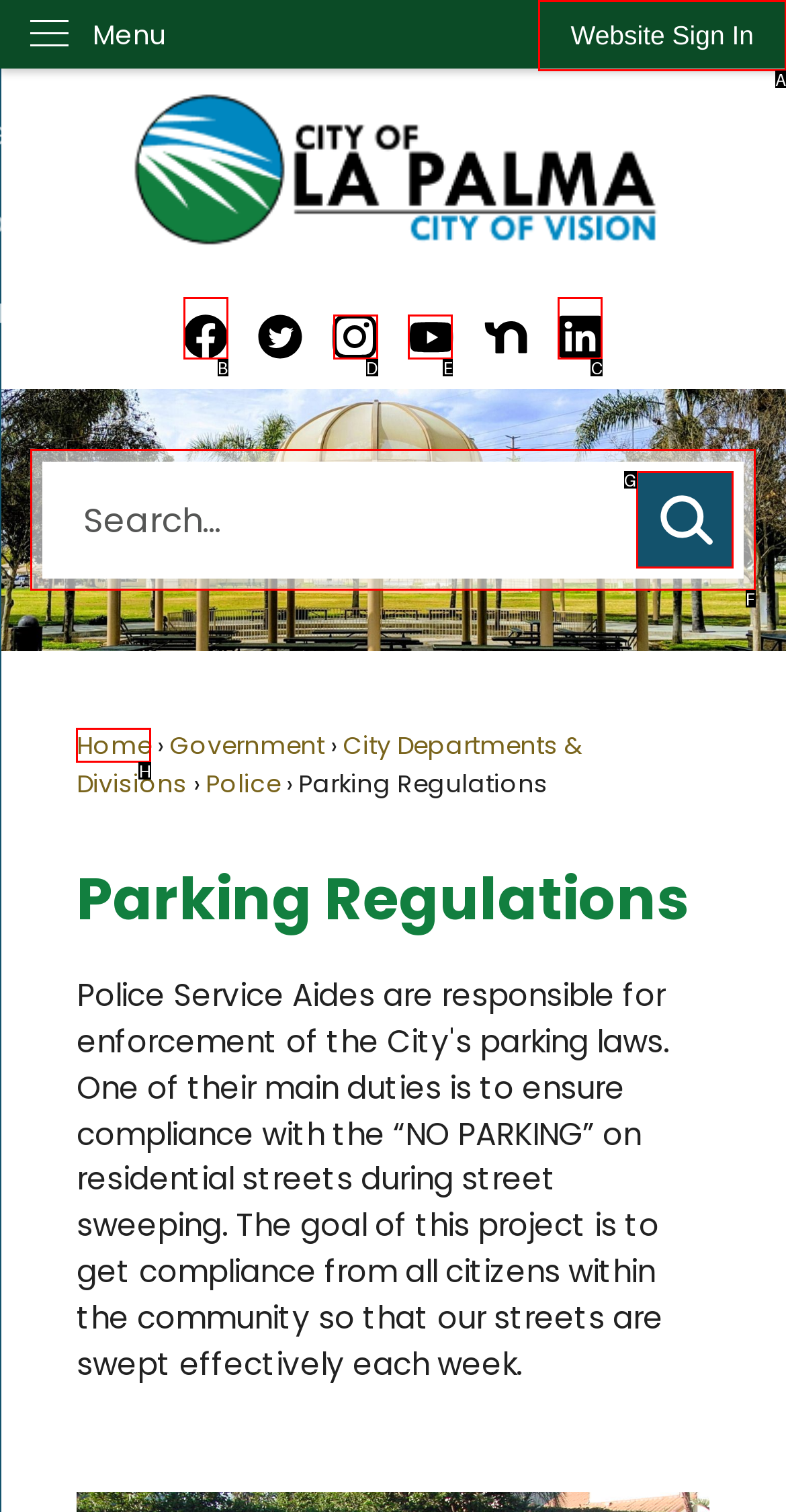Which letter corresponds to the correct option to complete the task: Sign in to the website?
Answer with the letter of the chosen UI element.

A